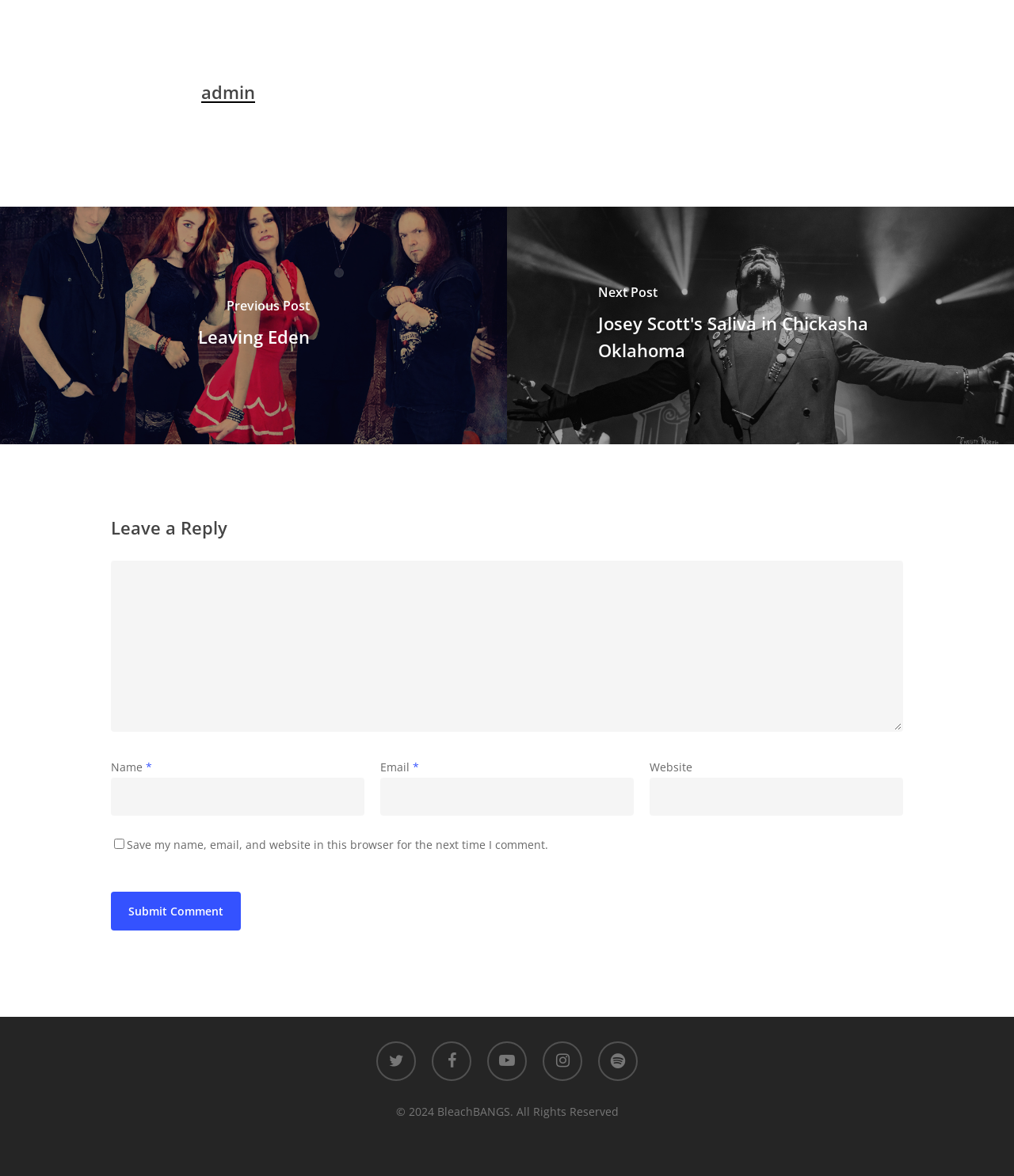Please locate the bounding box coordinates of the element that should be clicked to complete the given instruction: "Leave a reply".

[0.109, 0.437, 0.891, 0.46]